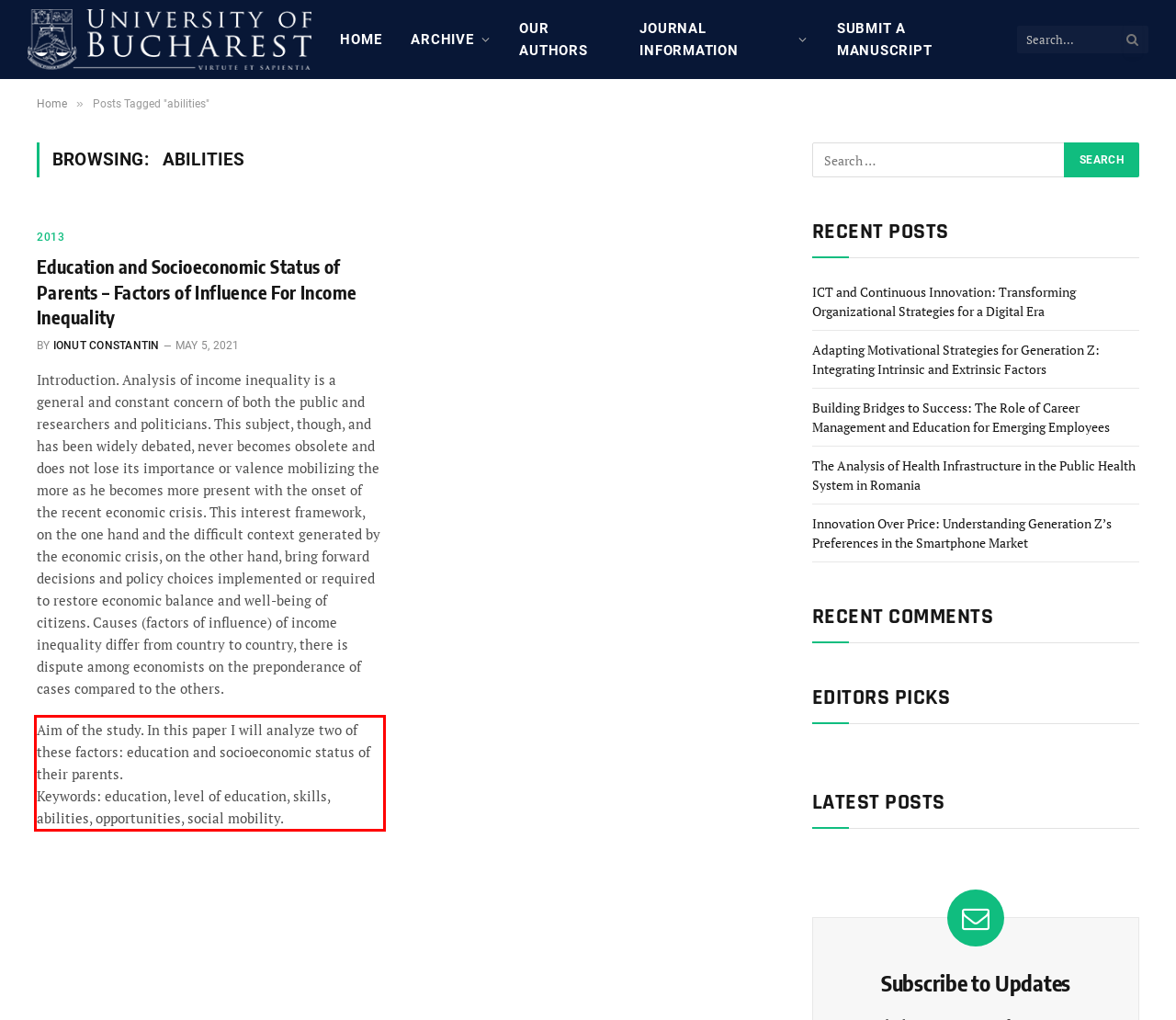There is a UI element on the webpage screenshot marked by a red bounding box. Extract and generate the text content from within this red box.

Aim of the study. In this paper I will analyze two of these factors: education and socioeconomic status of their parents. Keywords: education, level of education, skills, abilities, opportunities, social mobility.